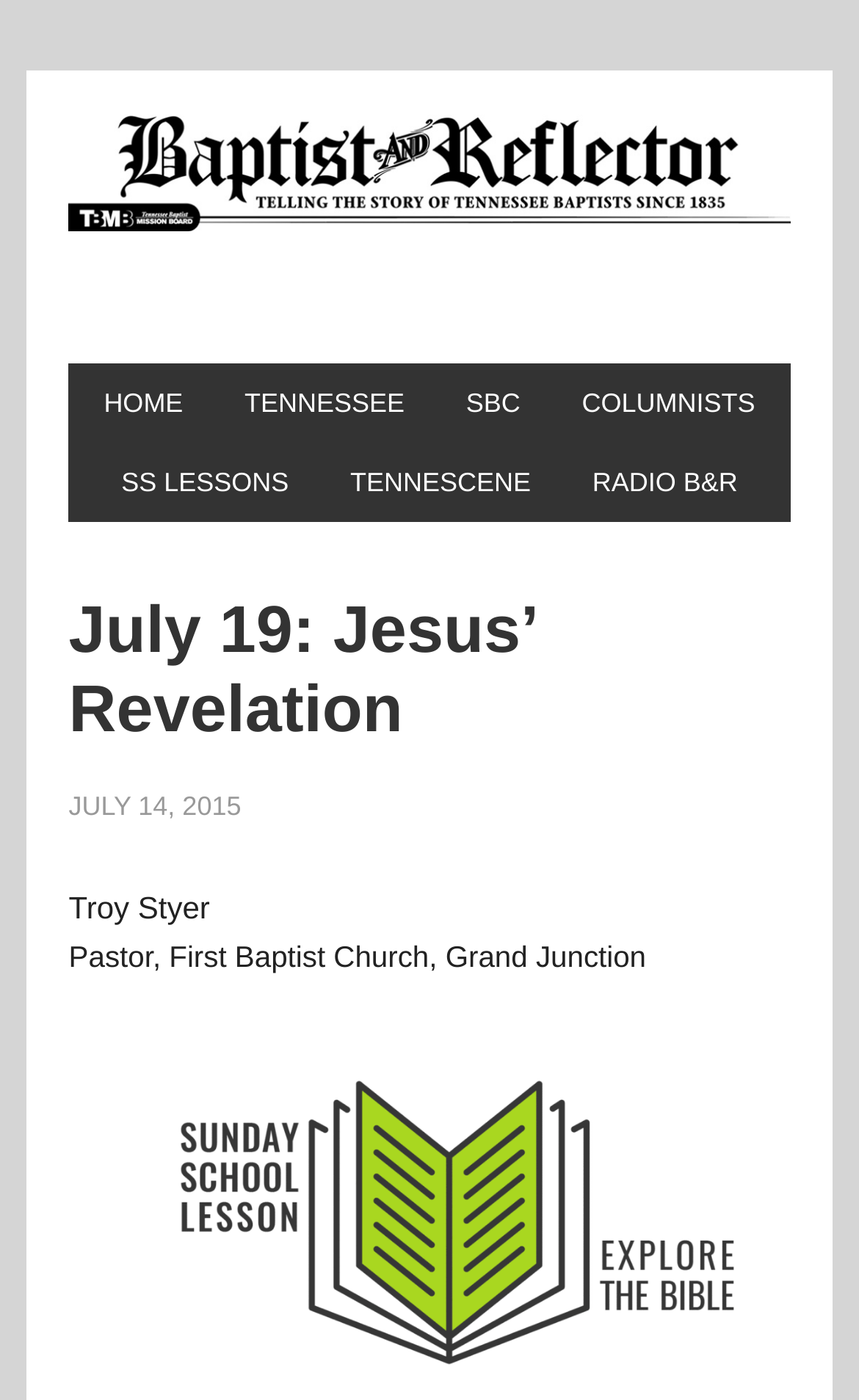Determine the bounding box coordinates of the UI element described by: "title="Baptist & Reflector"".

[0.08, 0.082, 0.92, 0.234]